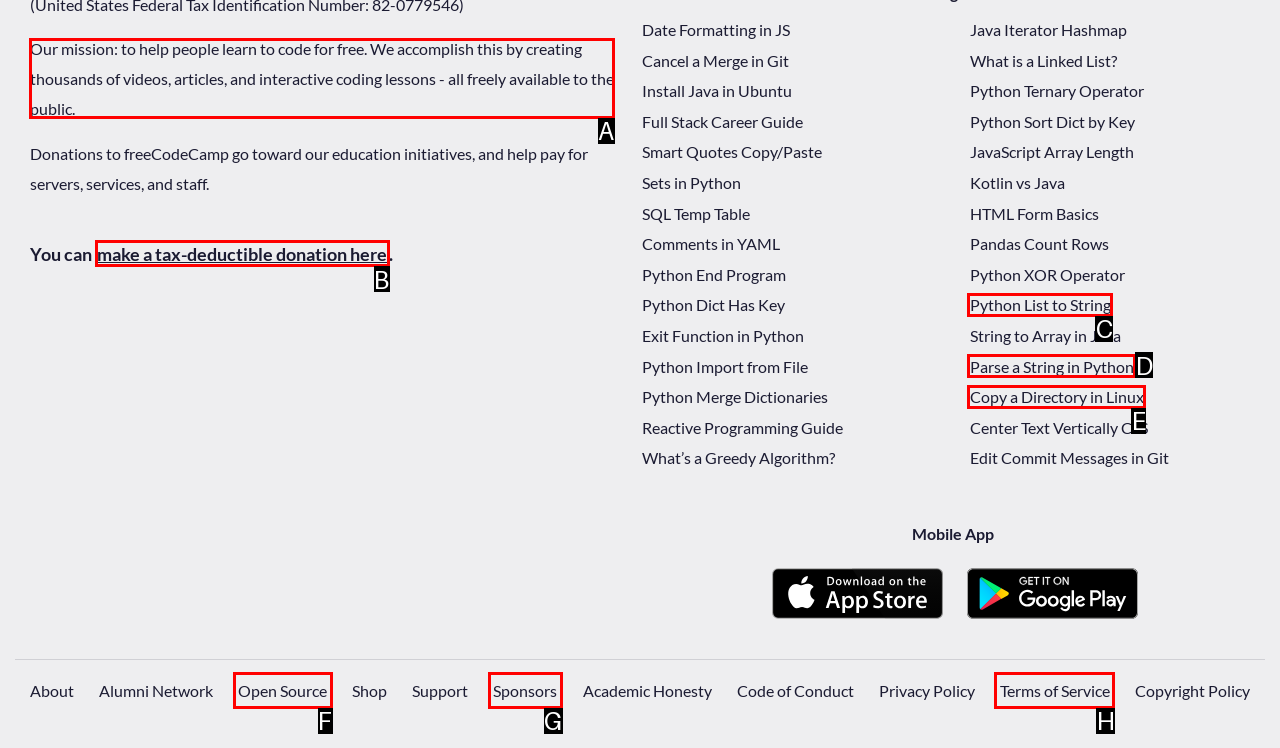Among the marked elements in the screenshot, which letter corresponds to the UI element needed for the task: Read about the mission of freeCodeCamp?

A